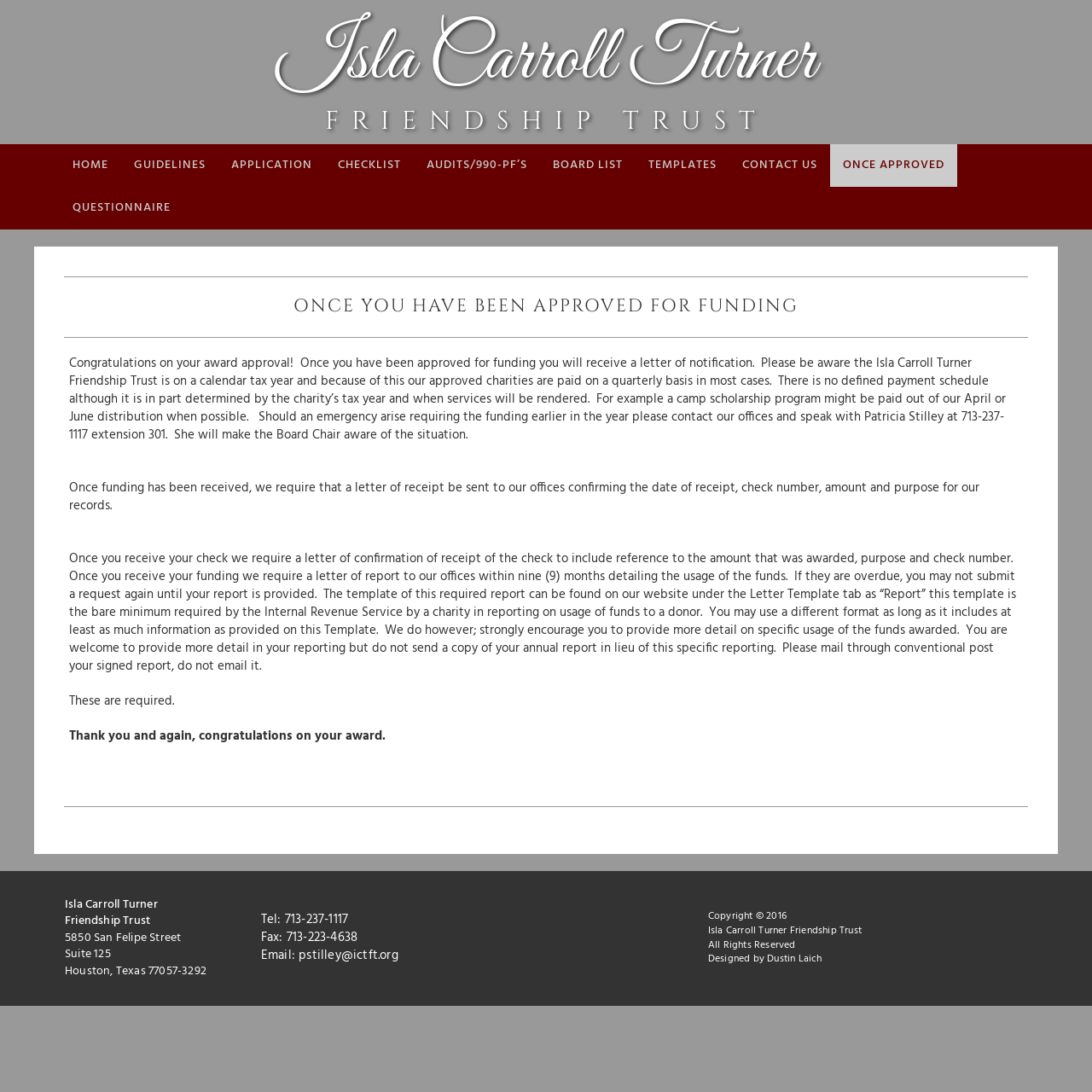Locate the bounding box coordinates of the area where you should click to accomplish the instruction: "Click the link to Isla Carroll Turner Friendship Trust".

[0.0, 0.016, 1.0, 0.124]